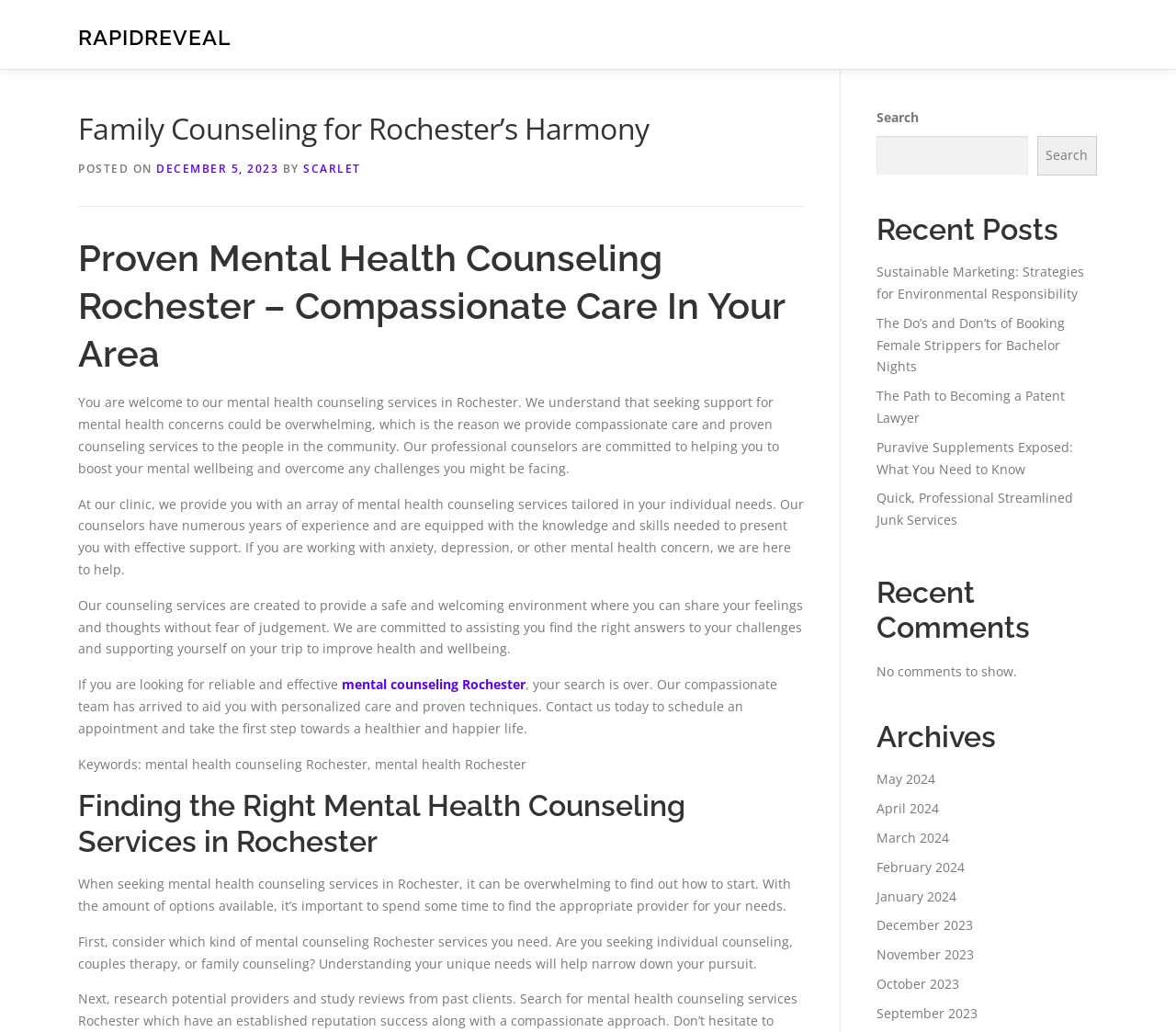Answer the question using only a single word or phrase: 
What is the topic of the first paragraph?

Mental health counseling services